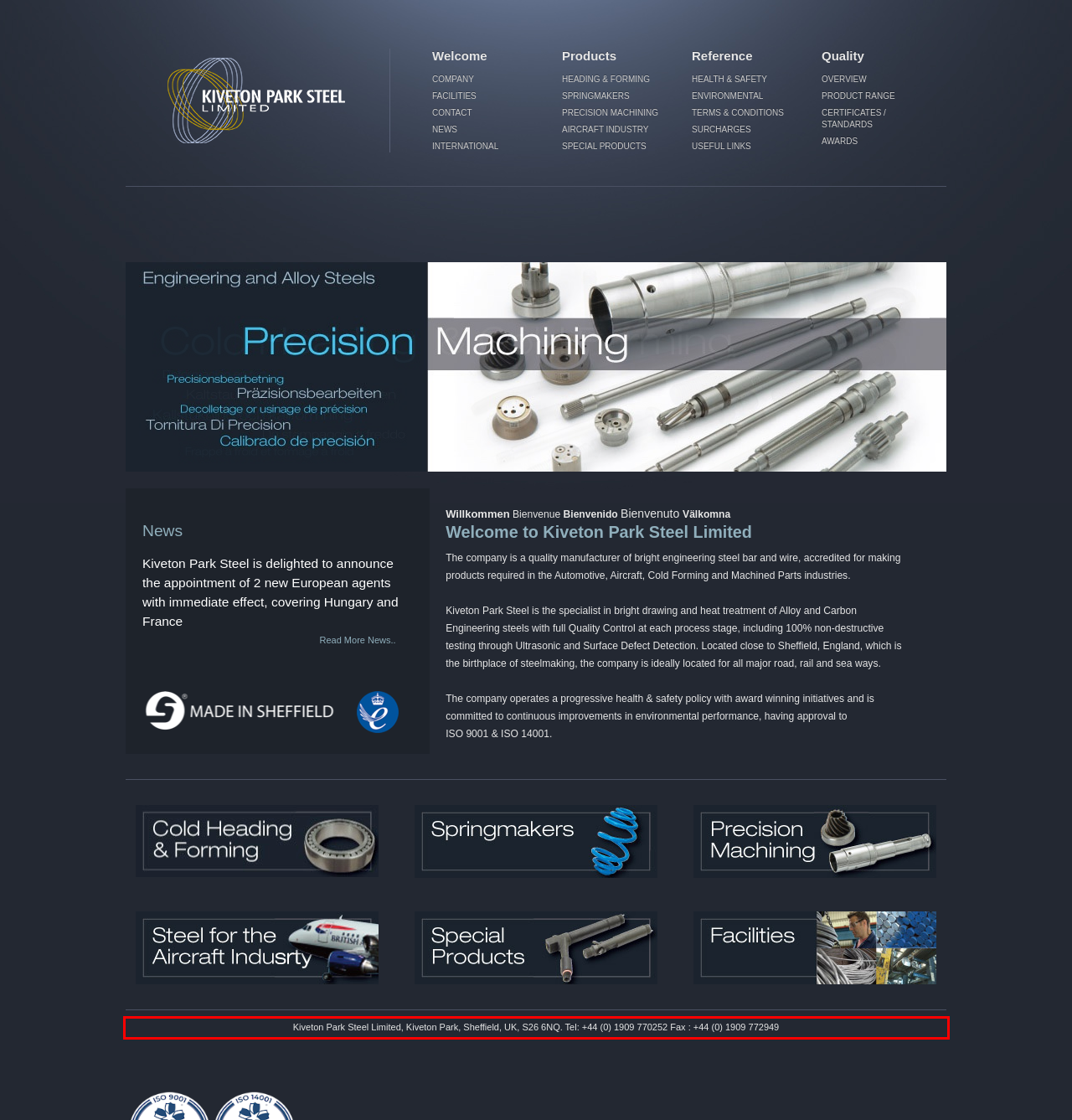Using the provided screenshot of a webpage, recognize the text inside the red rectangle bounding box by performing OCR.

Kiveton Park Steel Limited, Kiveton Park, Sheffield, UK, S26 6NQ. Tel: +44 (0) 1909 770252 Fax : +44 (0) 1909 772949